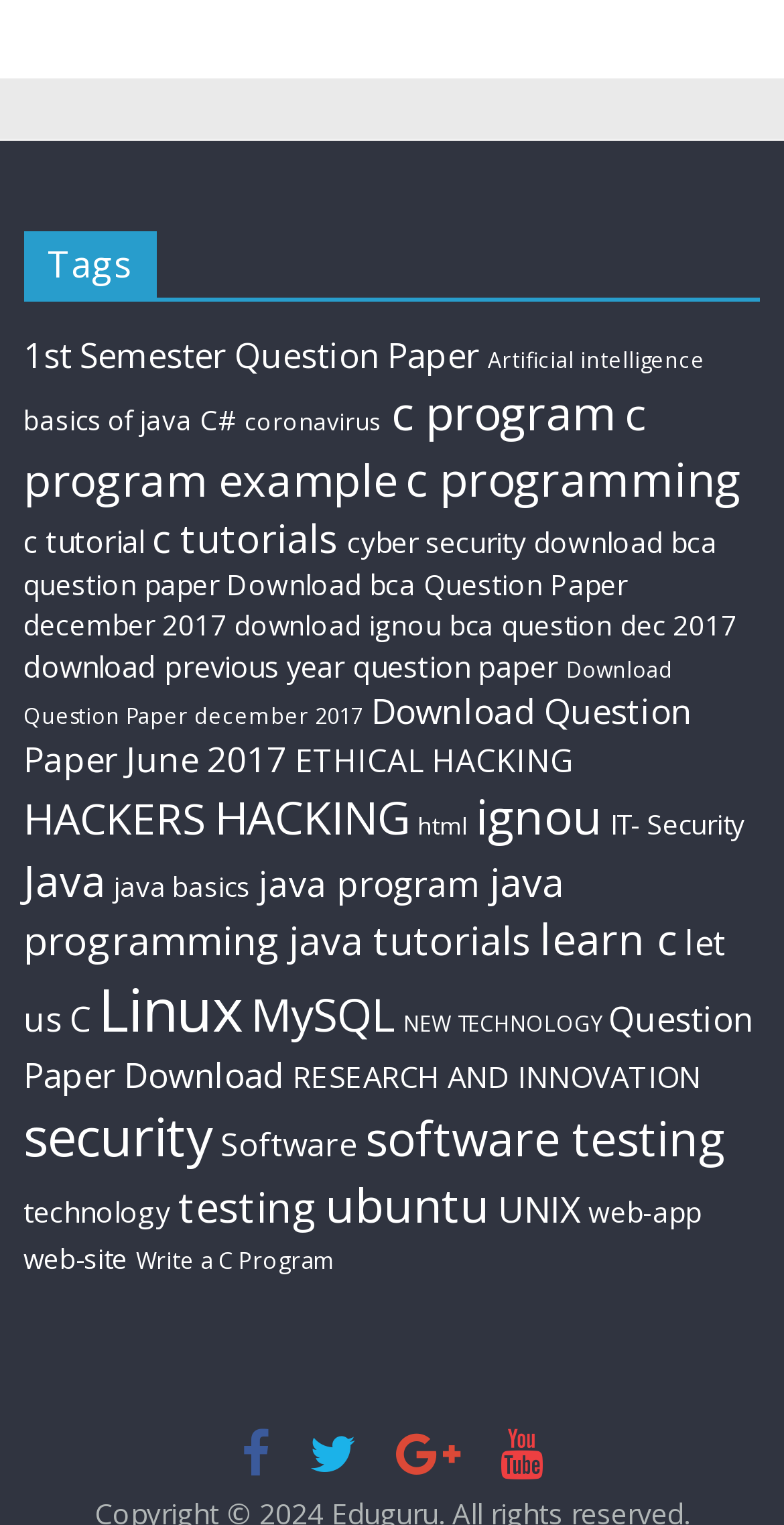Calculate the bounding box coordinates of the UI element given the description: "Download Question Paper december 2017".

[0.03, 0.43, 0.858, 0.478]